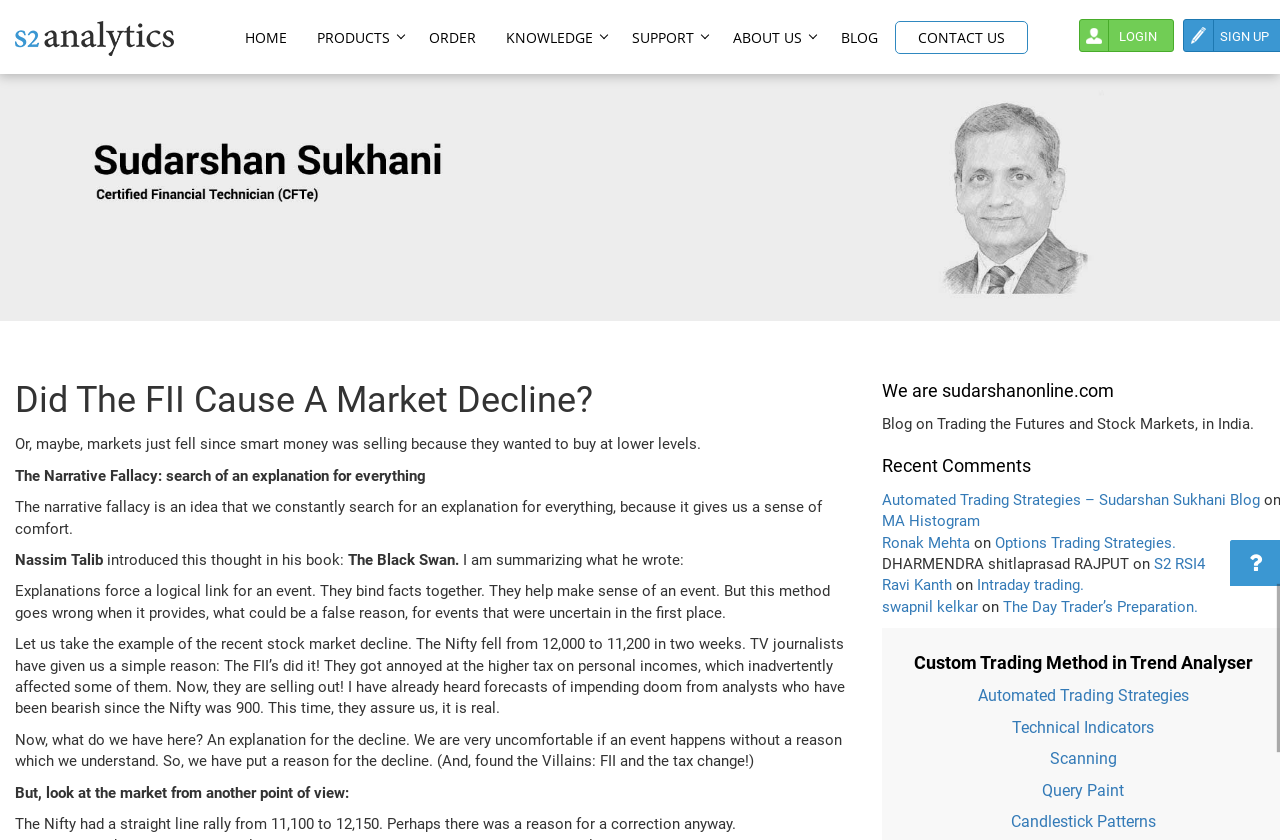Kindly provide the bounding box coordinates of the section you need to click on to fulfill the given instruction: "Read the blog post about Did The FII Cause A Market Decline?".

[0.012, 0.453, 0.665, 0.505]